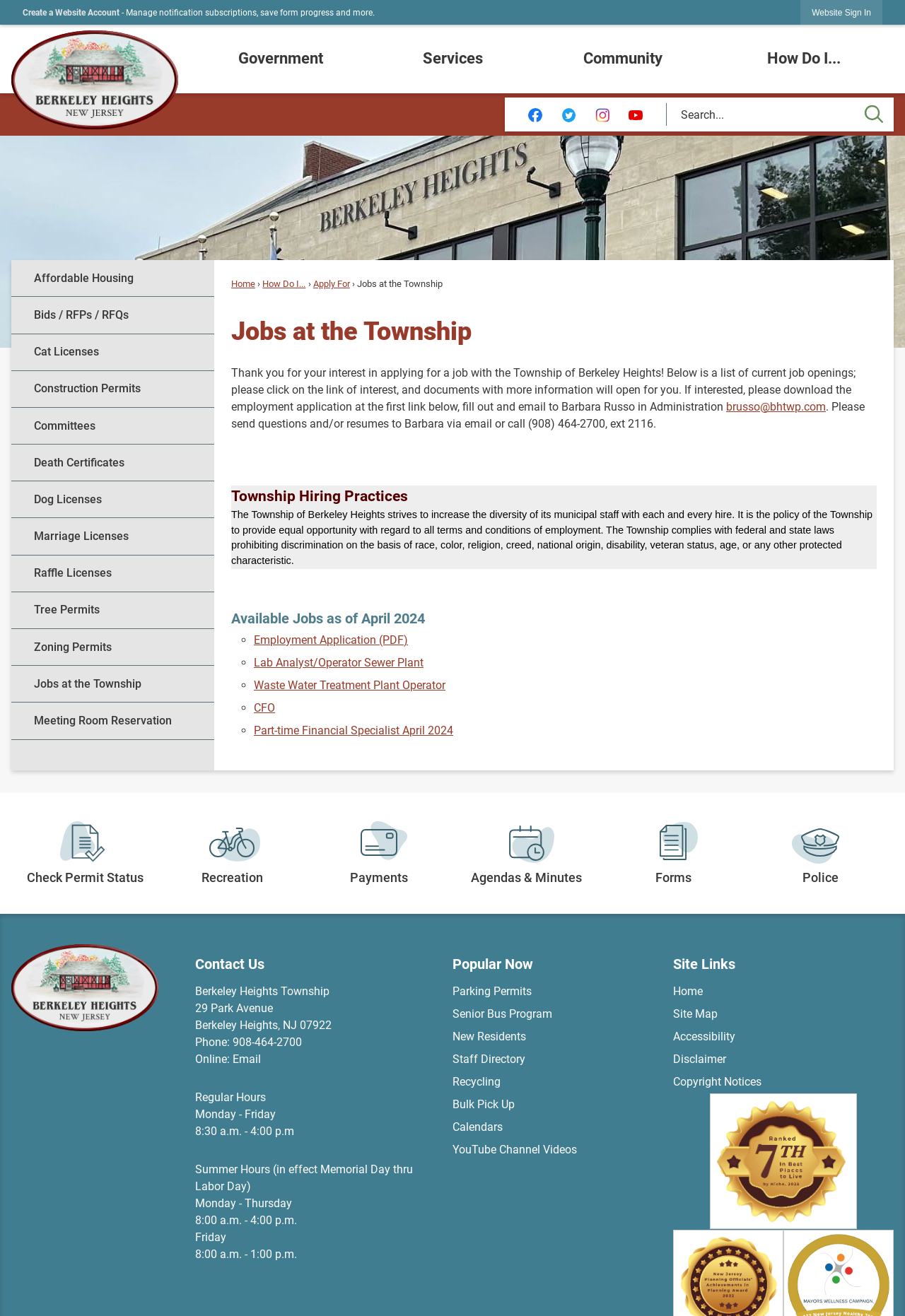Generate a comprehensive description of the webpage.

The webpage is about job opportunities at the Township of Berkeley Heights, New Jersey. At the top, there is a link to skip to the main content and a button to create a website account. Next to these elements, there is a static text describing the benefits of creating an account. On the top right, there is a button to sign in to the website.

Below the top section, there is a horizontal menu with several menu items, including "Government", "Services", "Community", and "How Do I...". Each menu item has a dropdown list with more options.

On the left side of the page, there is a vertical menu with various links, including "Affordable Housing", "Bids / RFPs / RFQs", "Cat Licenses", and more. These links are organized into categories, with some having submenus.

In the main content area, there is a heading "Jobs at the Township" and a paragraph explaining the job application process. Below this, there is a list of available jobs, including "Employment Application", "Lab Analyst/Operator Sewer Plant", "Waste Water Treatment Plant Operator", and more. Each job listing has a link to open in a new window.

On the right side of the page, there are social media links to Facebook, Twitter, Instagram, and YouTube. Below these links, there is a search region with a text box and a search button.

At the bottom of the page, there are three links: "Check Permit Status", "Recreation", and "Payments".